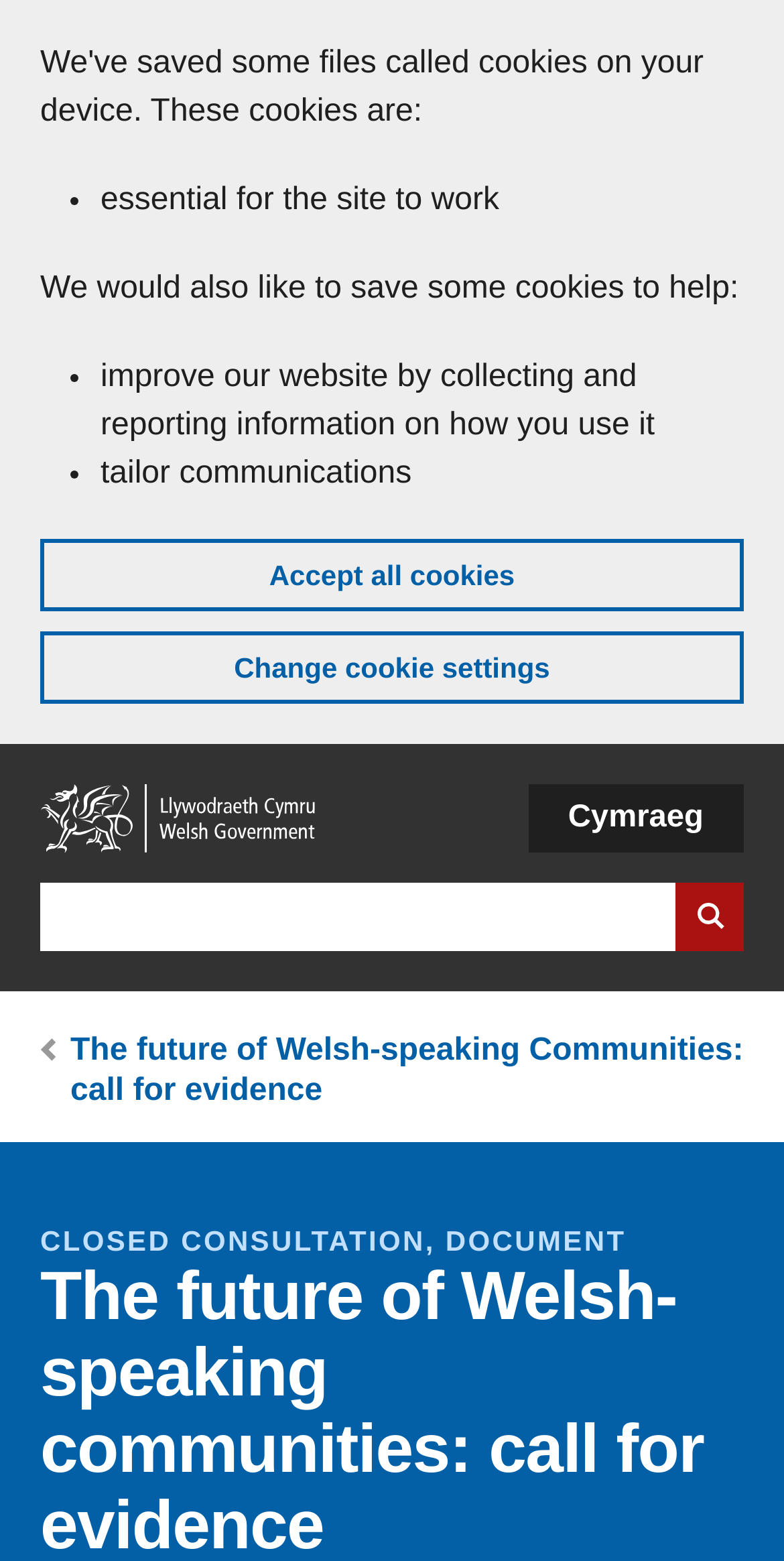Locate the headline of the webpage and generate its content.

The future of Welsh-speaking communities: call for evidence